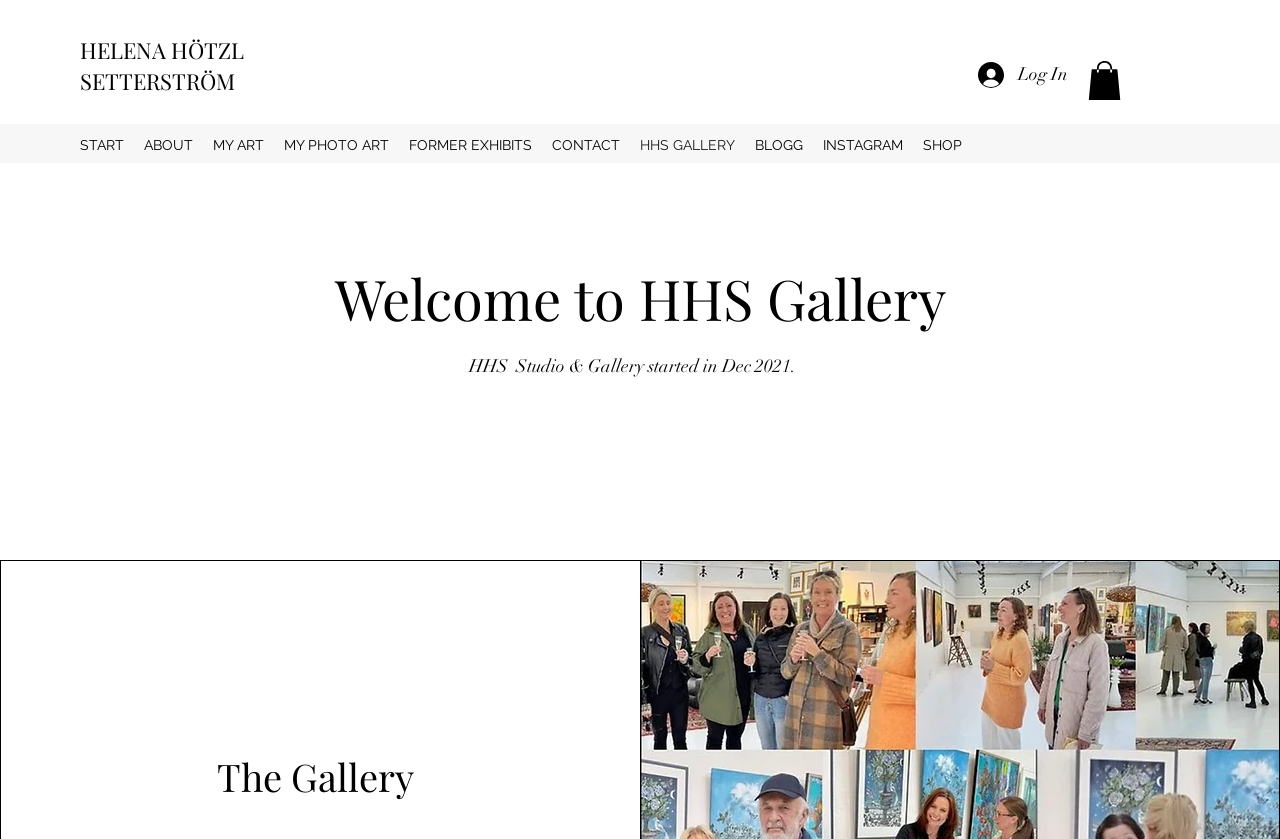For the following element description, predict the bounding box coordinates in the format (top-left x, top-left y, bottom-right x, bottom-right y). All values should be floating point numbers between 0 and 1. Description: CONTACT

[0.423, 0.155, 0.492, 0.191]